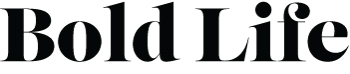Analyze the image and describe all key details you can observe.

The image features the title "Bold Life" presented in an elegant, bold typeface, signifying a publication or platform that likely focuses on lifestyle content, local happenings, and community engagement. This visual element enhances the article titled "A Lil’ Peep into the Life of a Quality Farmer," which suggests a theme related to agriculture, quality farming practices, or rural living. The bold typography conveys a sense of confidence and vitality, resonating with the essence of the content it represents. This publication aims to provide readers with a vibrant glimpse into local stories, events, and lifestyles, inviting them to explore the richness of the community.